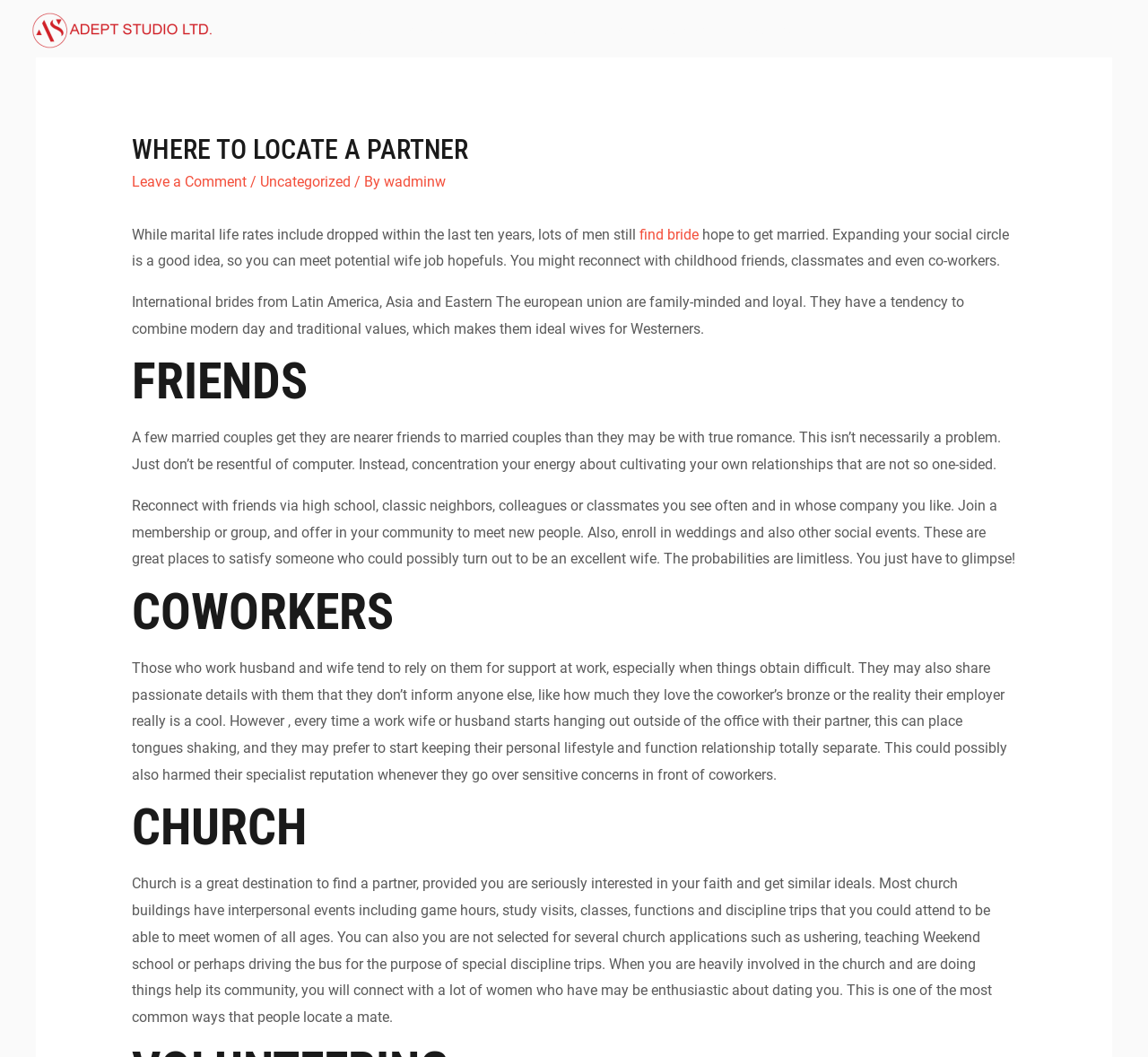Find the bounding box coordinates for the area you need to click to carry out the instruction: "Click on the Uncategorized link". The coordinates should be four float numbers between 0 and 1, indicated as [left, top, right, bottom].

[0.226, 0.164, 0.305, 0.18]